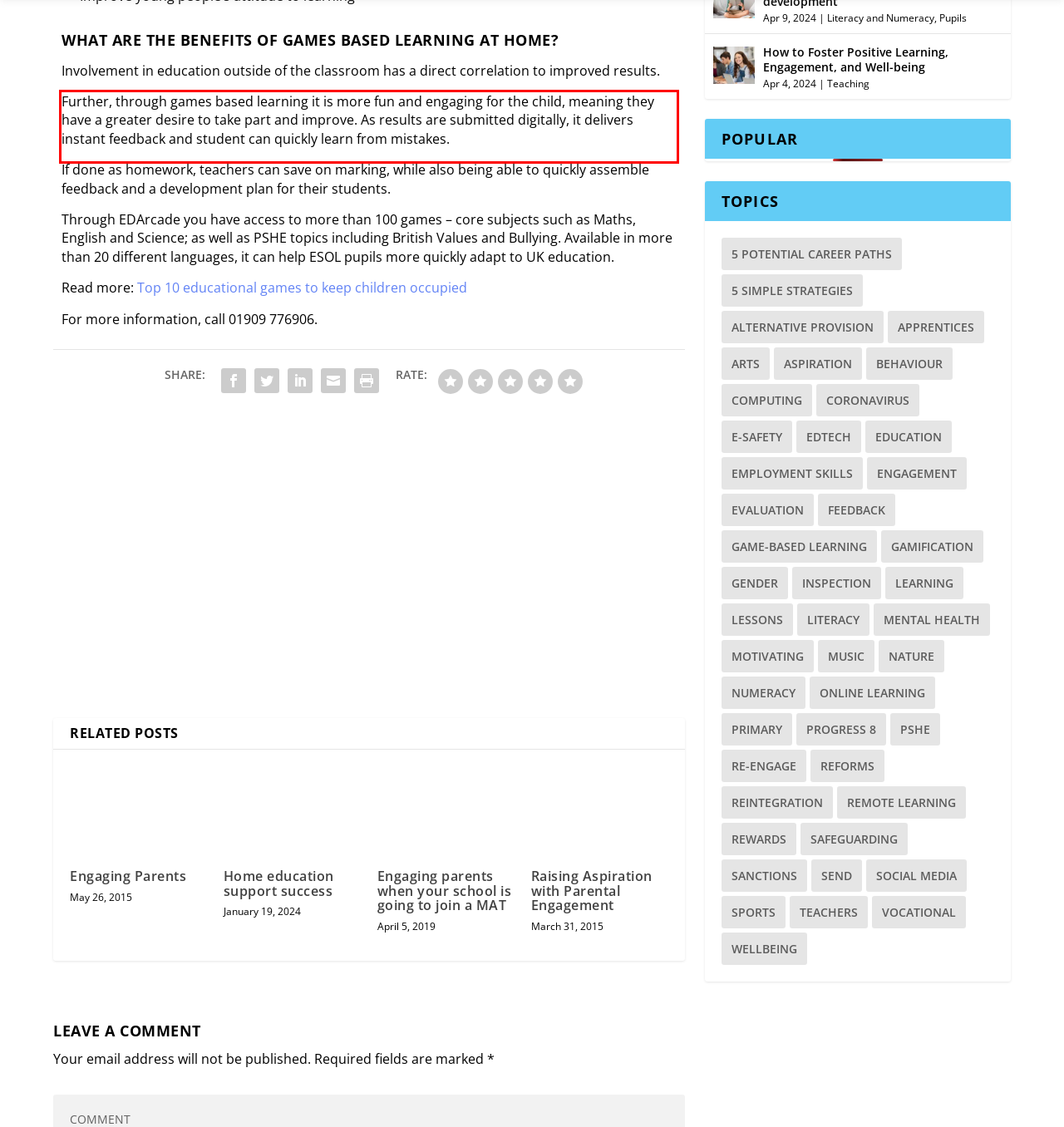Please look at the webpage screenshot and extract the text enclosed by the red bounding box.

Further, through games based learning it is more fun and engaging for the child, meaning they have a greater desire to take part and improve. As results are submitted digitally, it delivers instant feedback and student can quickly learn from mistakes.